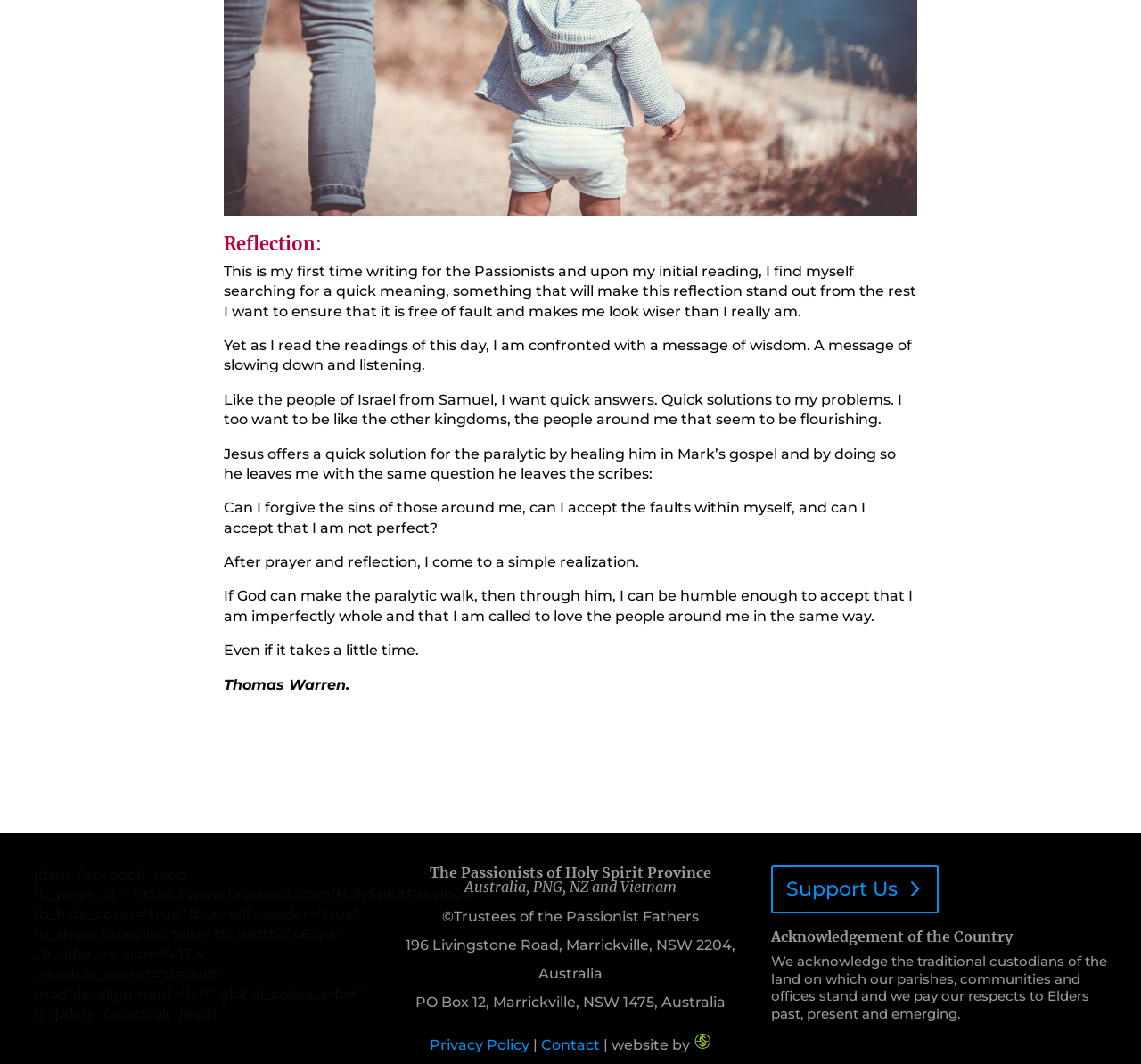Find the UI element described as: "Privacy Policy" and predict its bounding box coordinates. Ensure the coordinates are four float numbers between 0 and 1, [left, top, right, bottom].

[0.377, 0.974, 0.464, 0.99]